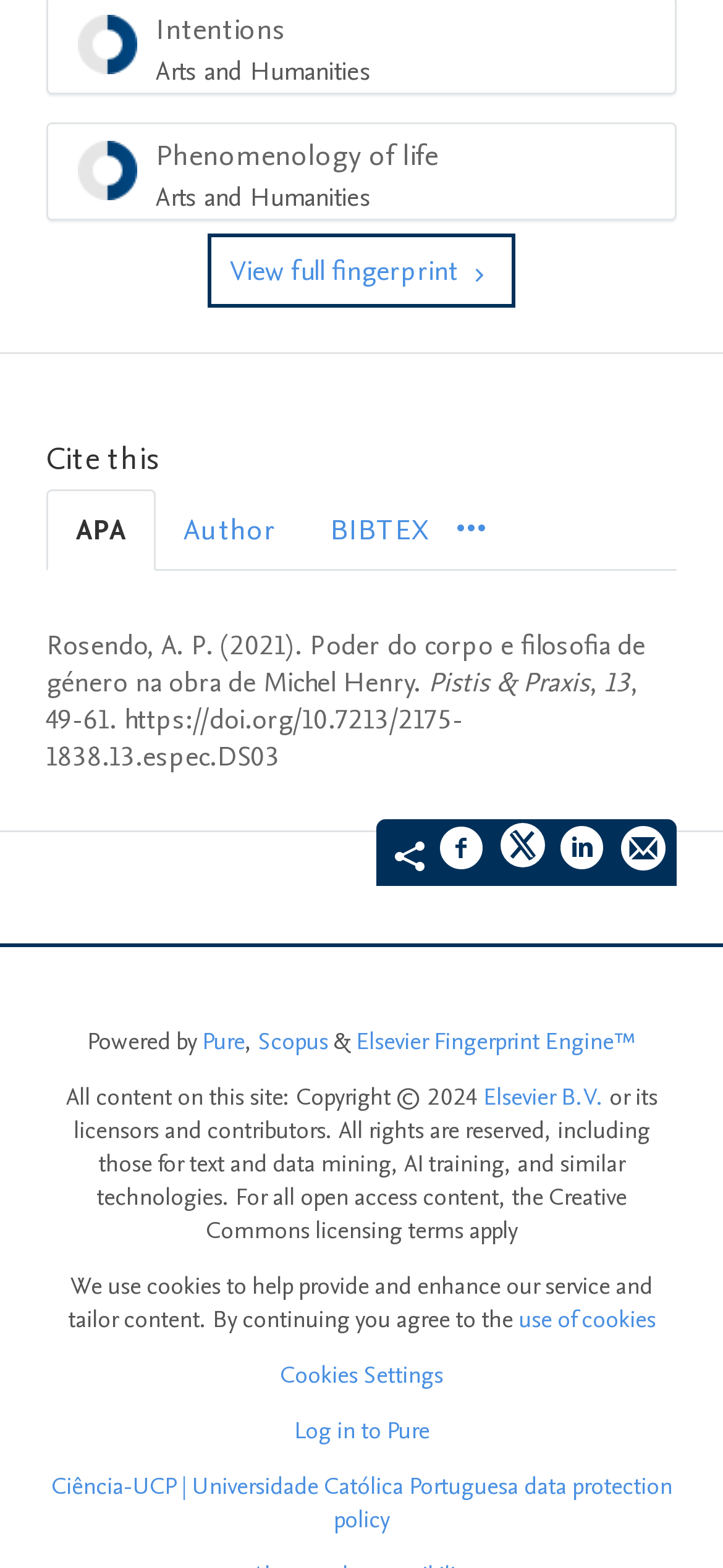Could you provide the bounding box coordinates for the portion of the screen to click to complete this instruction: "View Ciência-UCP data protection policy"?

[0.071, 0.937, 0.929, 0.98]